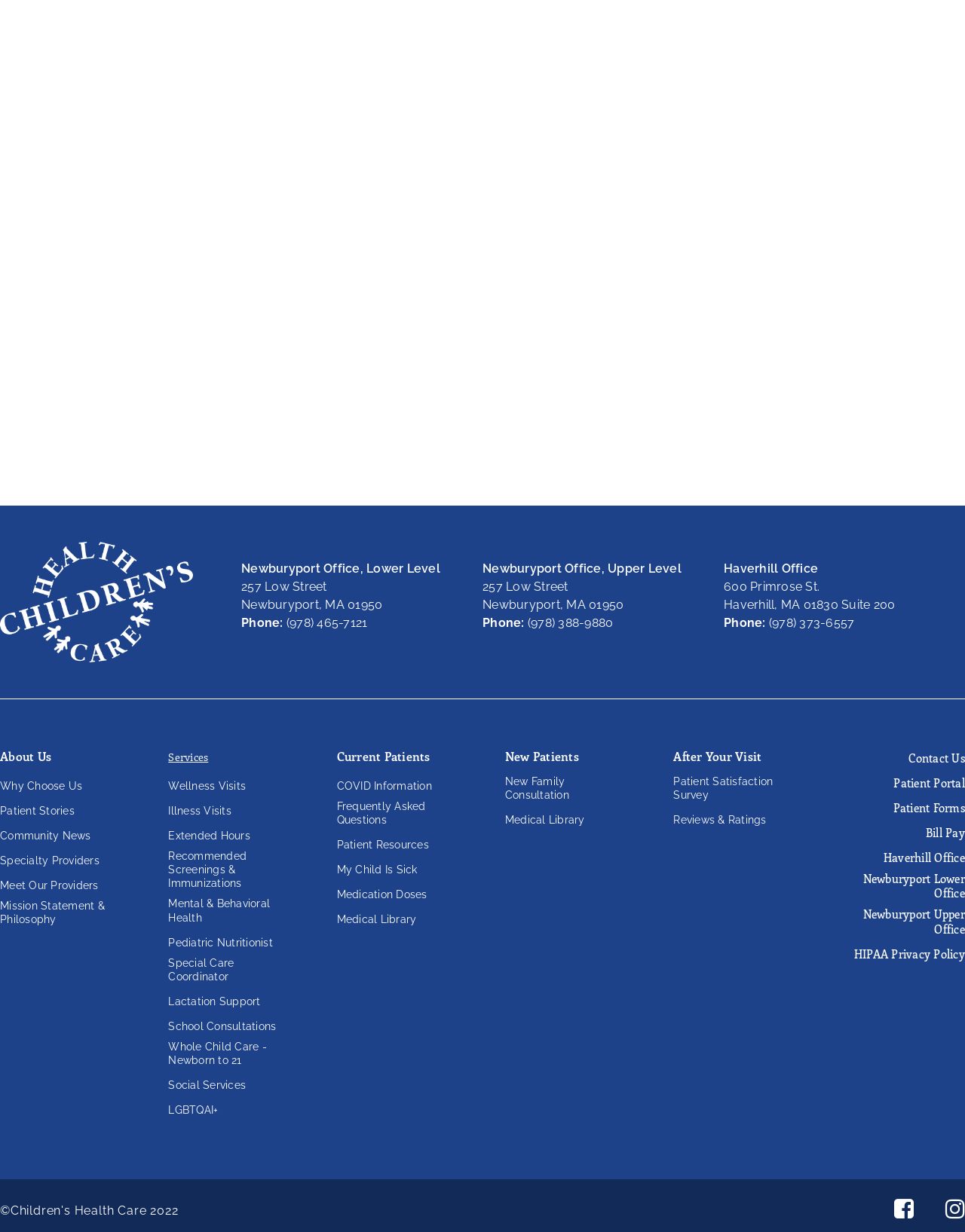Based on the visual content of the image, answer the question thoroughly: What is the address of the Haverhill Office?

I found the address of the Haverhill Office by looking at the contact information section of the webpage, where it is listed as 600 Primrose St., Haverhill, MA 01830 Suite 200.